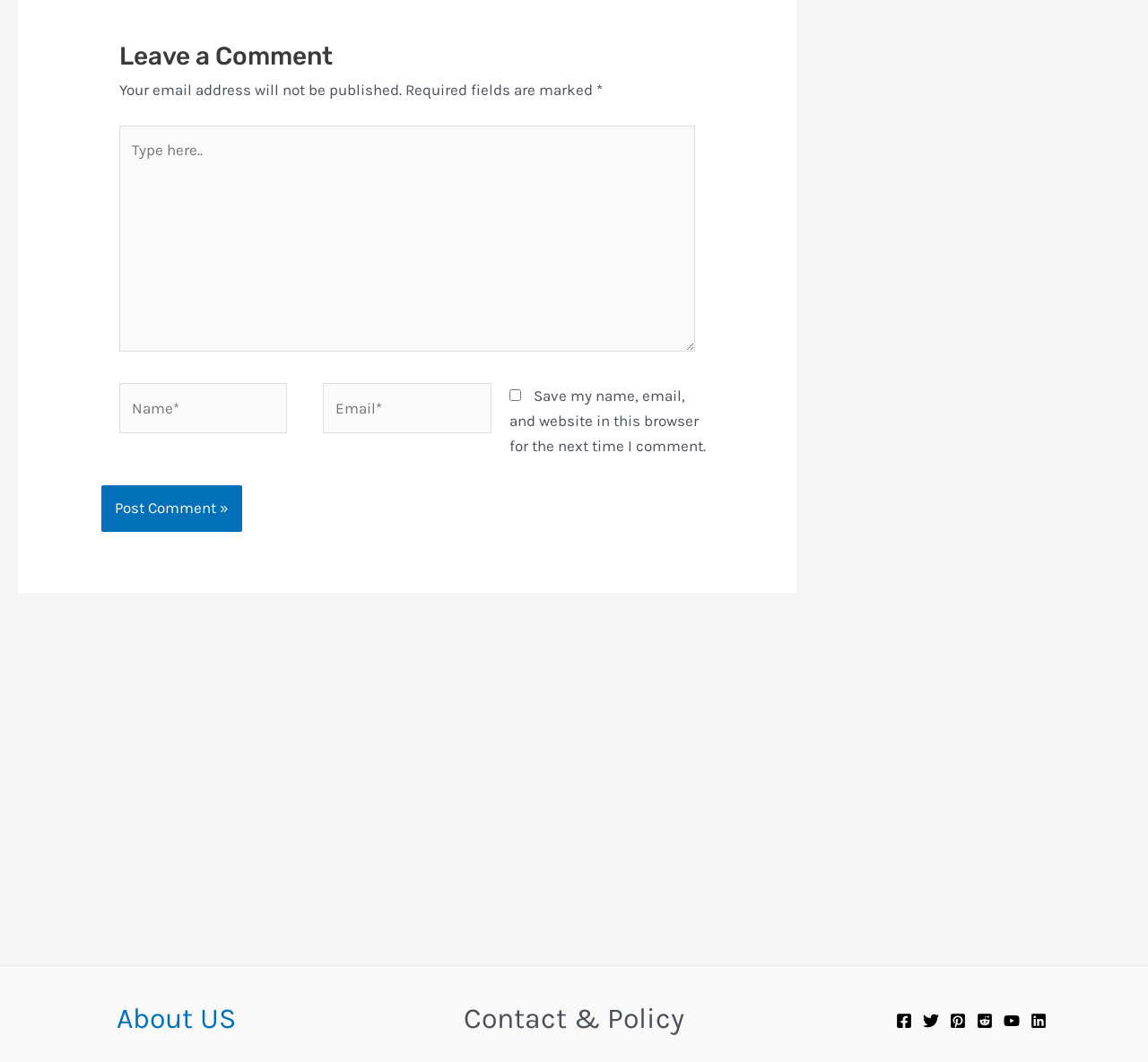Please specify the bounding box coordinates of the clickable section necessary to execute the following command: "Read the featured customer story".

None